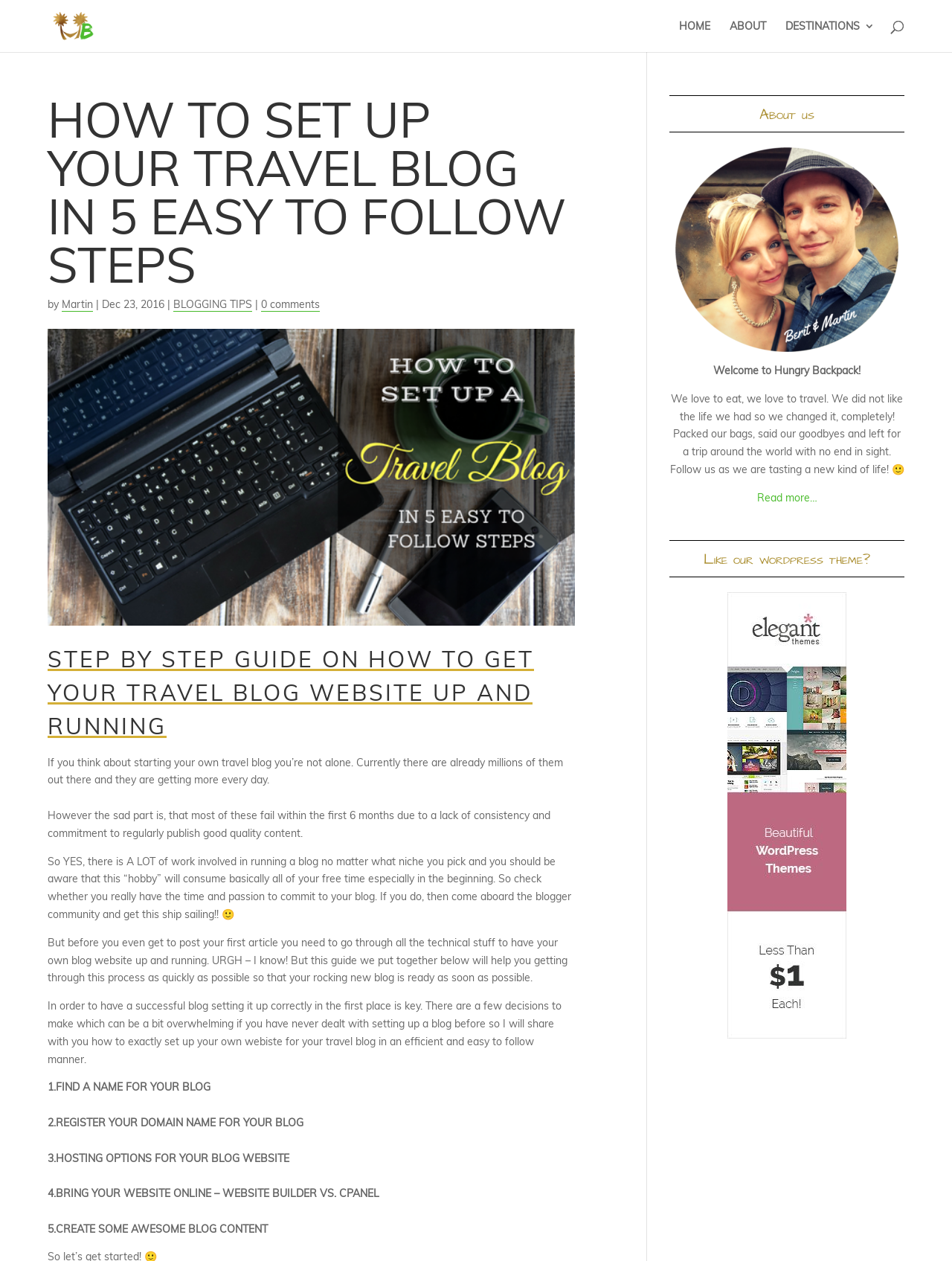Find the bounding box coordinates for the UI element that matches this description: "BLOGGING TIPS".

[0.182, 0.236, 0.265, 0.247]